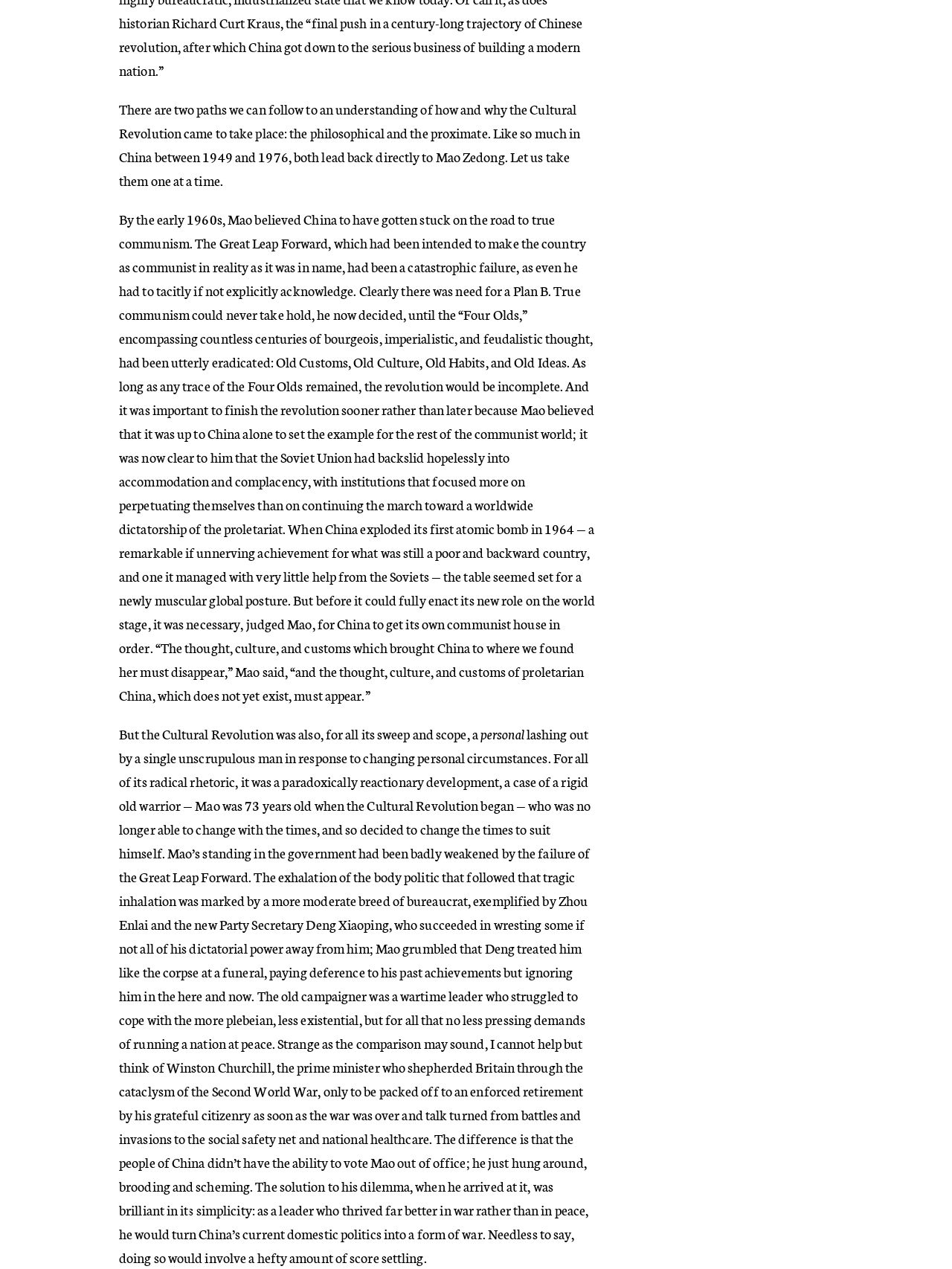Locate and provide the bounding box coordinates for the HTML element that matches this description: "Epilogue: Waiting to Exhale".

[0.801, 0.359, 0.944, 0.428]